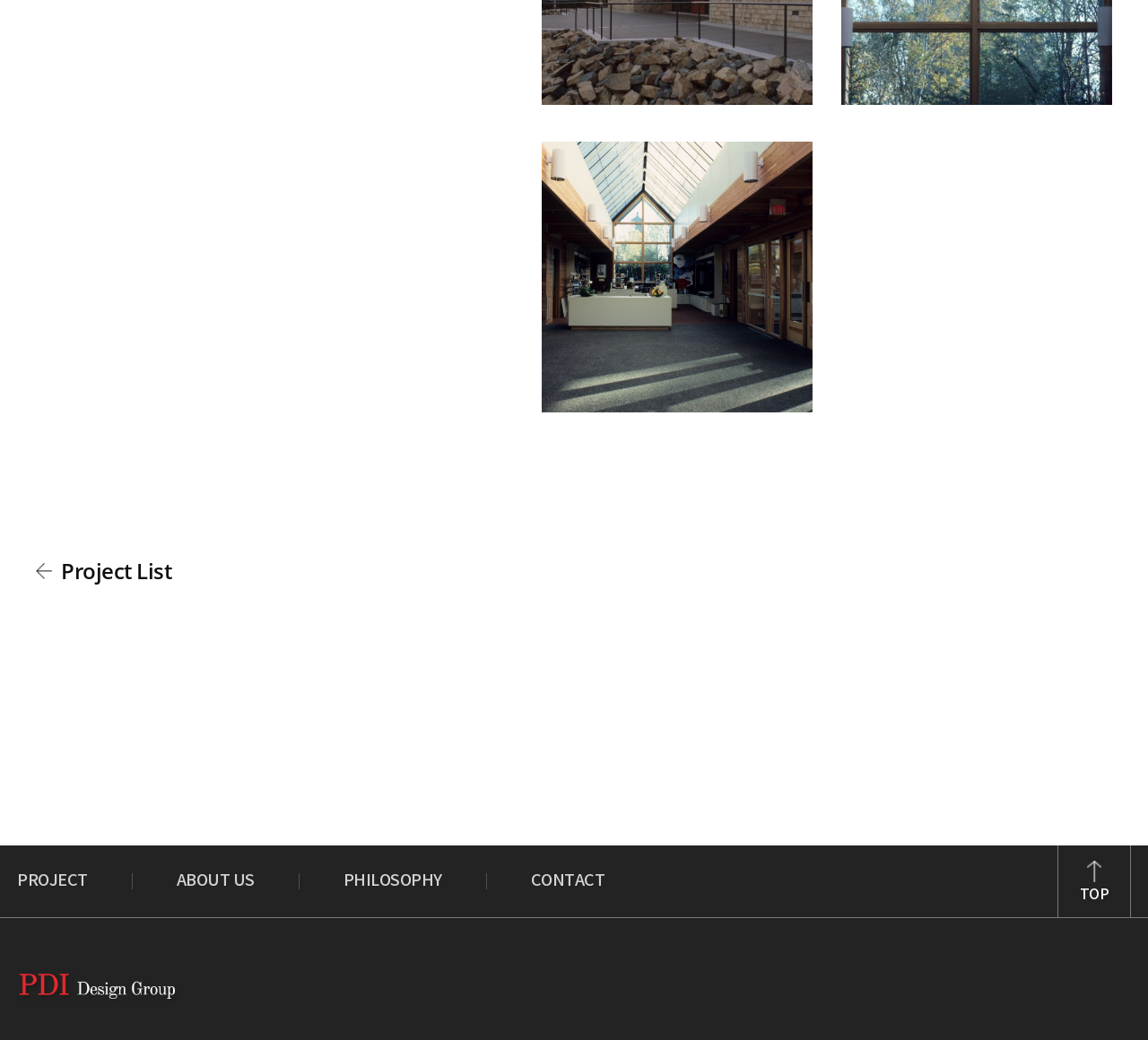How many navigation links are there at the top of the page?
Answer the question with a single word or phrase by looking at the picture.

5